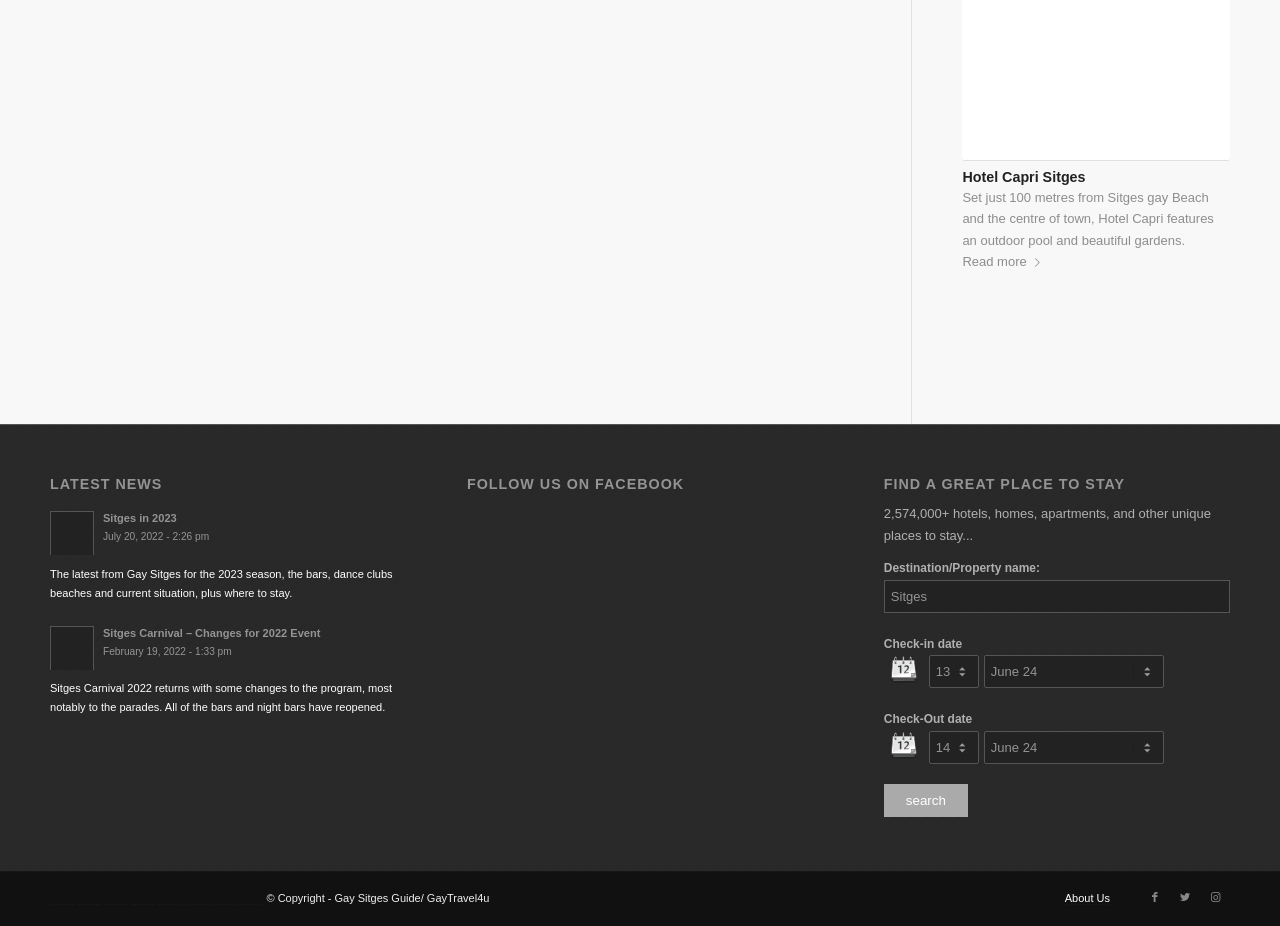Please pinpoint the bounding box coordinates for the region I should click to adhere to this instruction: "Read more about Hotel Capri Sitges".

[0.752, 0.271, 0.819, 0.295]